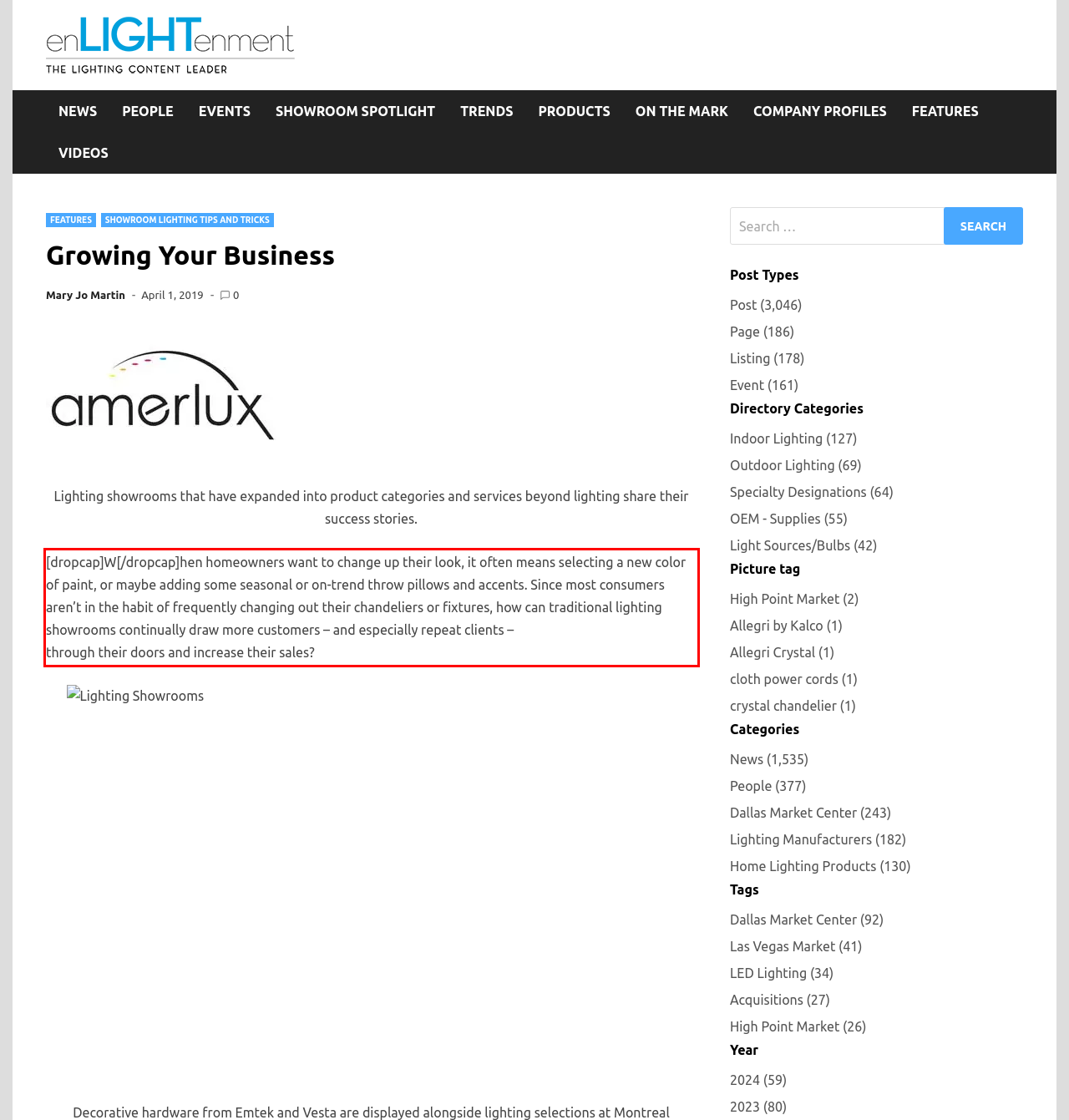Using the provided screenshot of a webpage, recognize and generate the text found within the red rectangle bounding box.

[dropcap]W[/dropcap]hen homeowners want to change up their look, it often means selecting a new color of paint, or maybe adding some seasonal or on-trend throw pillows and accents. Since most consumers aren’t in the habit of frequently changing out their chandeliers or fixtures, how can traditional lighting showrooms continually draw more customers – and especially repeat clients – through their doors and increase their sales?